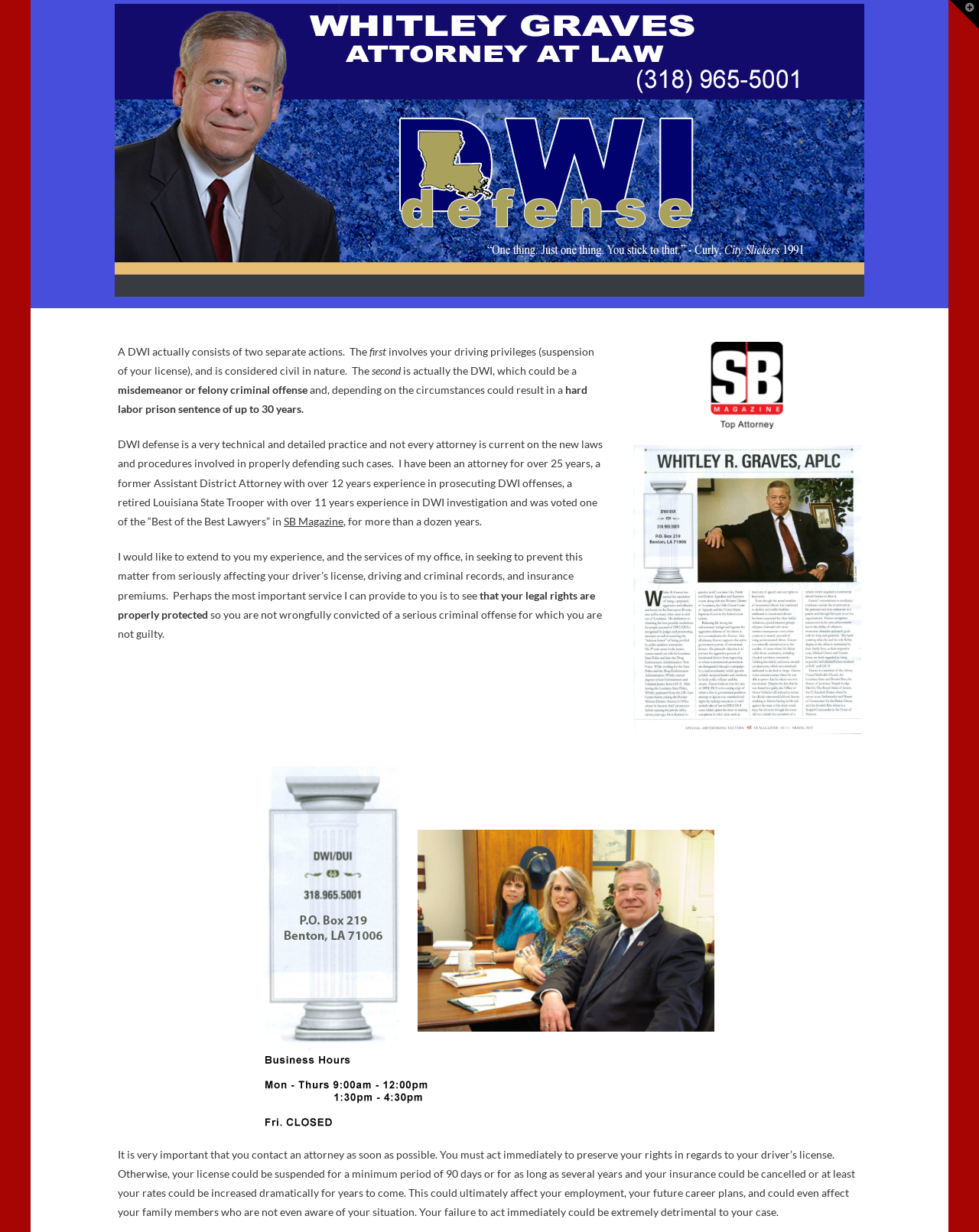Find the bounding box of the UI element described as follows: "Toggle the Widgetbar".

[0.97, 0.0, 1.0, 0.024]